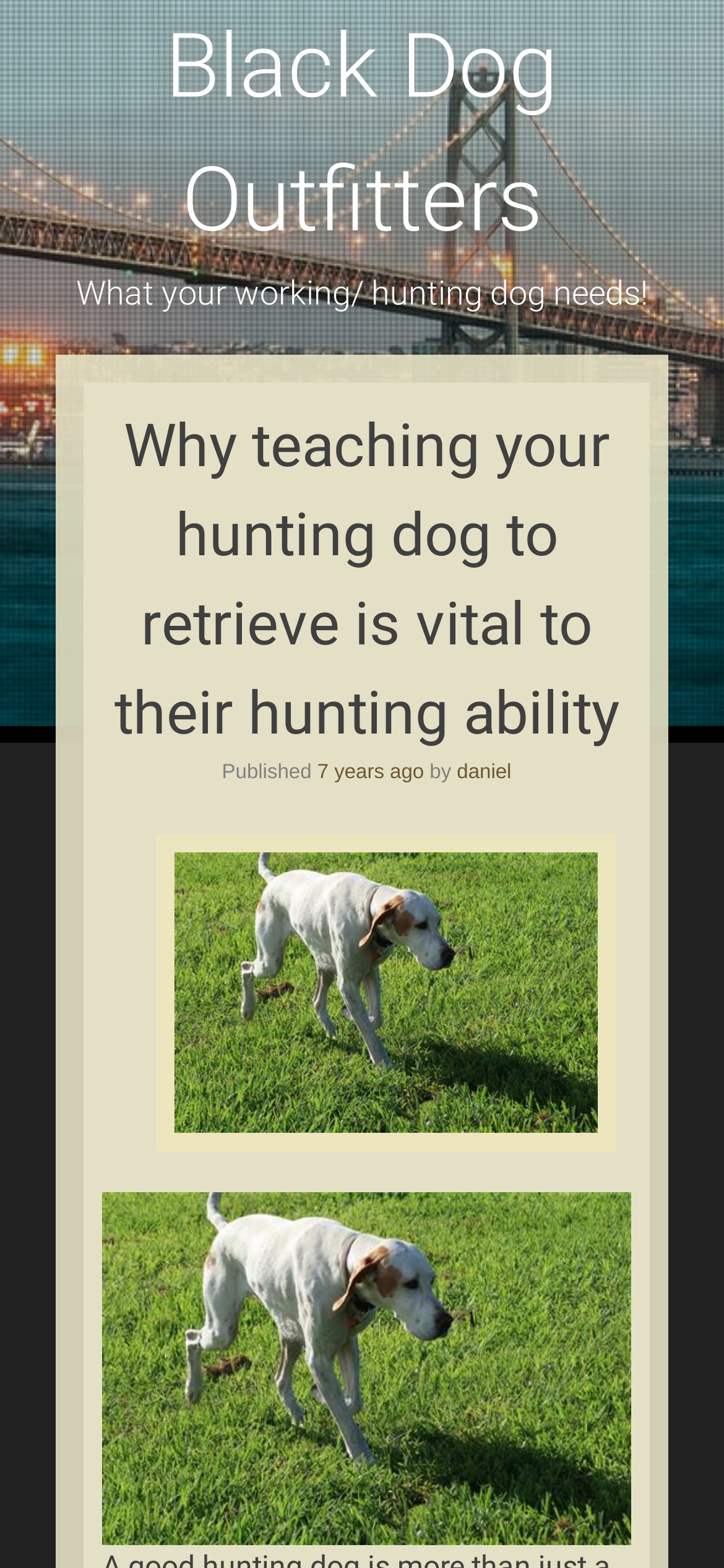Answer briefly with one word or phrase:
What type of dog is shown in the image?

pointer dog